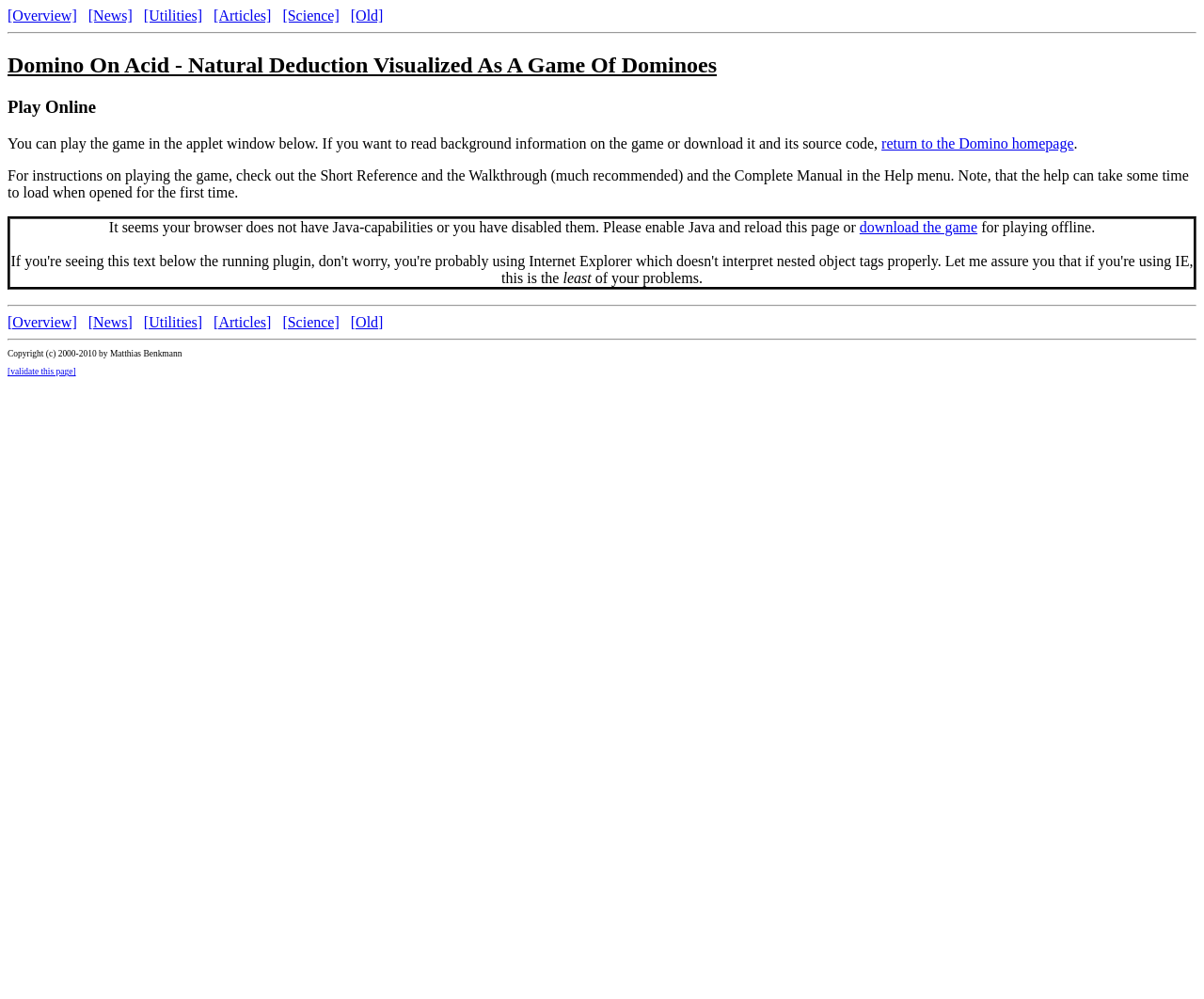Use a single word or phrase to answer the question: 
What is required to play the game offline?

Java